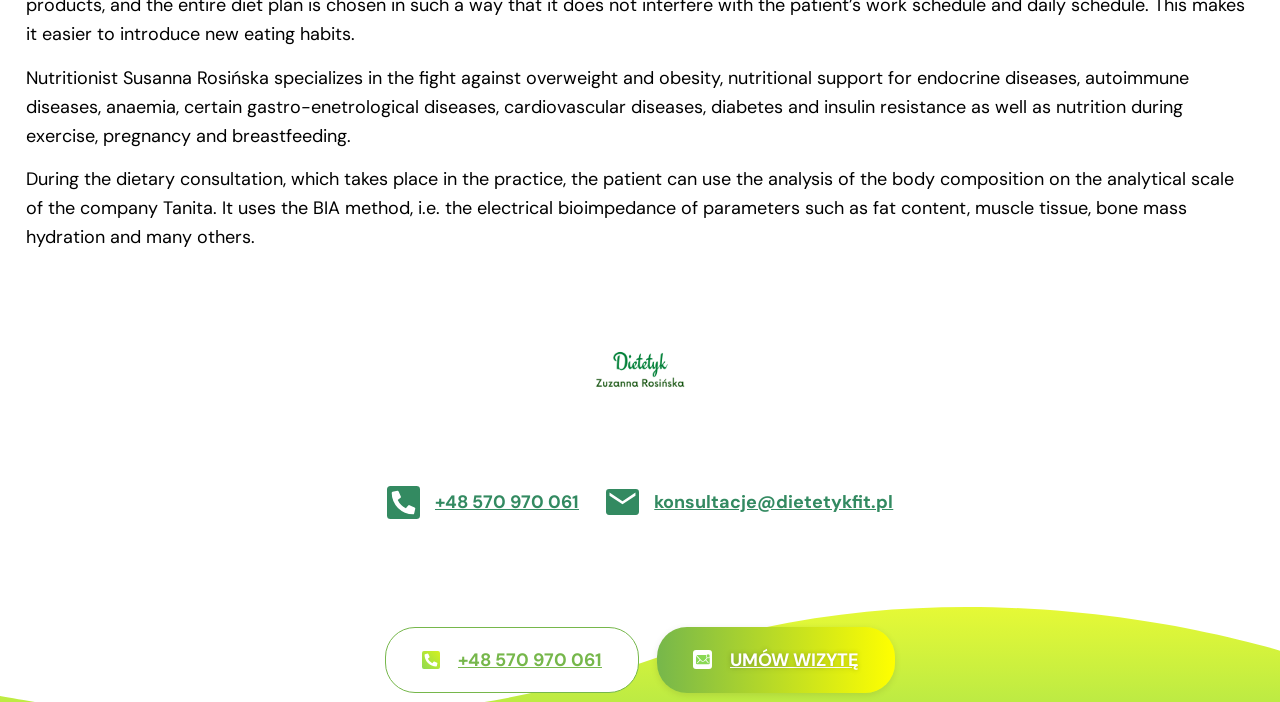Identify the bounding box for the UI element described as: "+48 570 970 061". The coordinates should be four float numbers between 0 and 1, i.e., [left, top, right, bottom].

[0.302, 0.692, 0.452, 0.739]